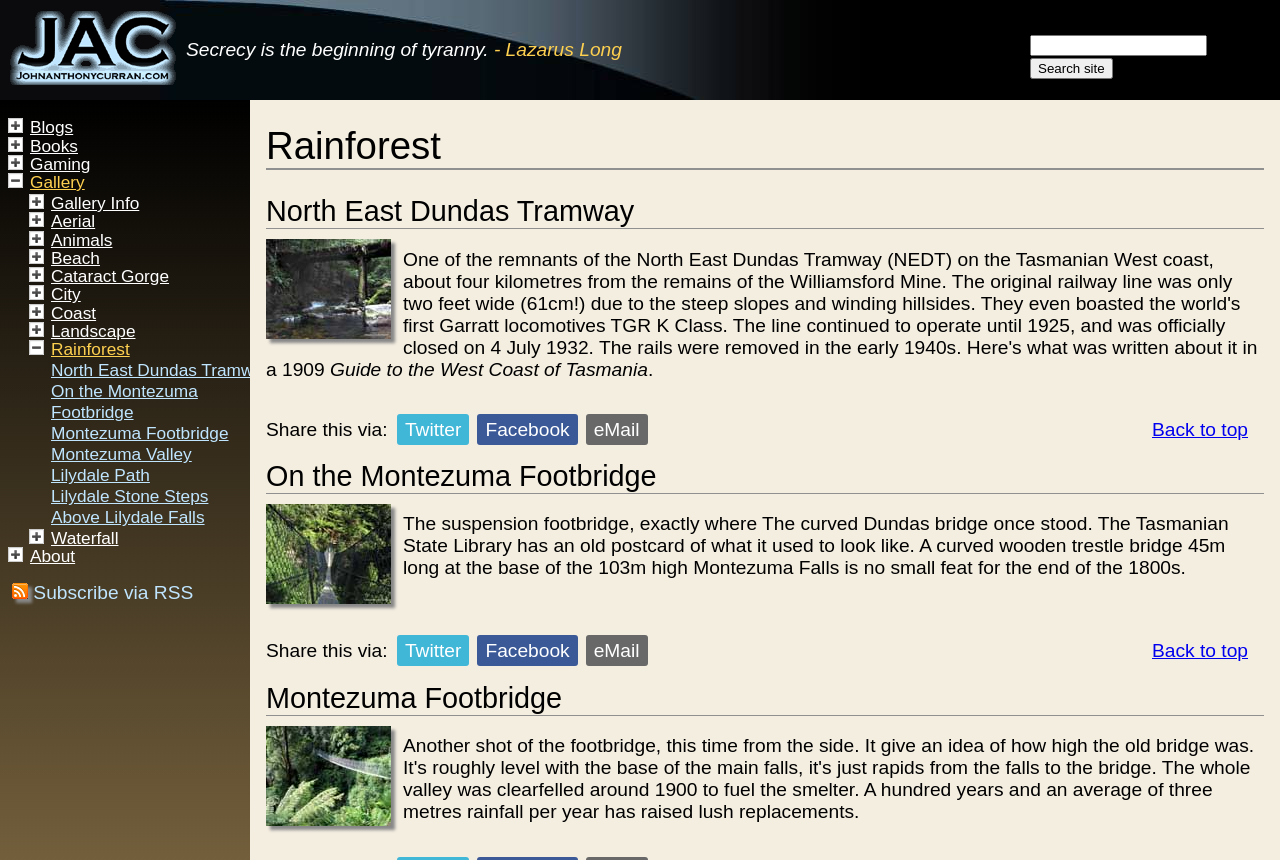Using the element description provided, determine the bounding box coordinates in the format (top-left x, top-left y, bottom-right x, bottom-right y). Ensure that all values are floating point numbers between 0 and 1. Element description: name="q"

[0.805, 0.041, 0.943, 0.065]